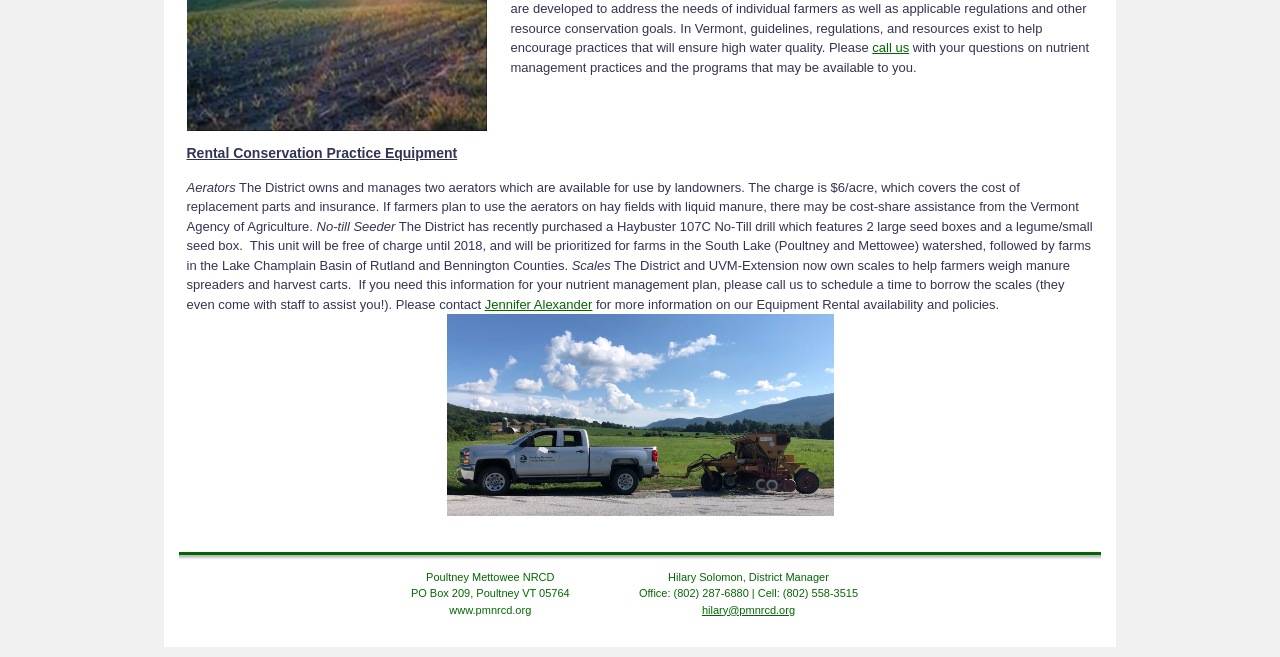Given the webpage screenshot and the description, determine the bounding box coordinates (top-left x, top-left y, bottom-right x, bottom-right y) that define the location of the UI element matching this description: hilary@pmnrcd.org

[0.548, 0.919, 0.621, 0.937]